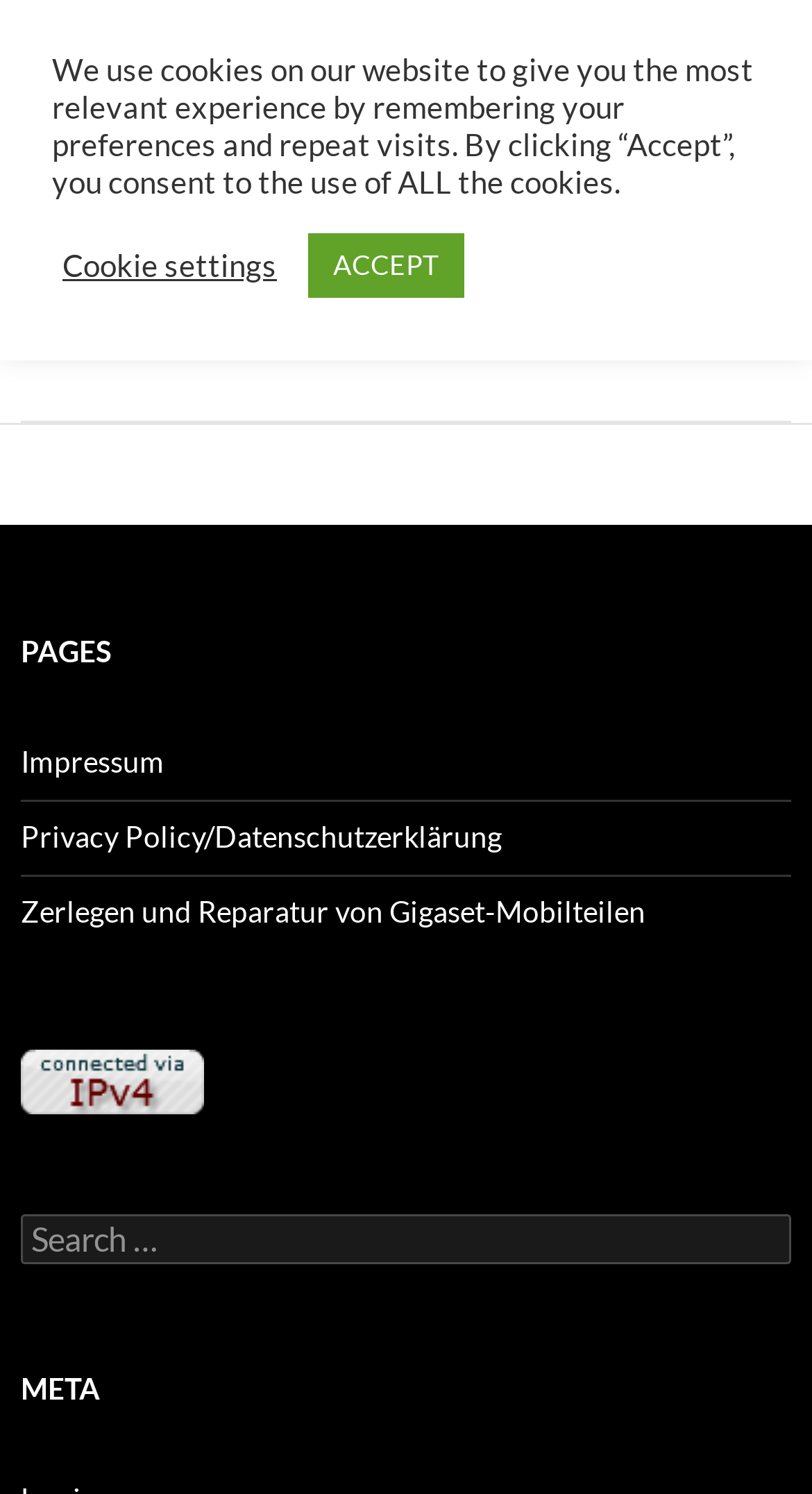What is the name of the author of the current article?
Answer the question with detailed information derived from the image.

The name of the author of the current article can be found in the link element with the text 'Ralf Bergs', which is located below the article title.